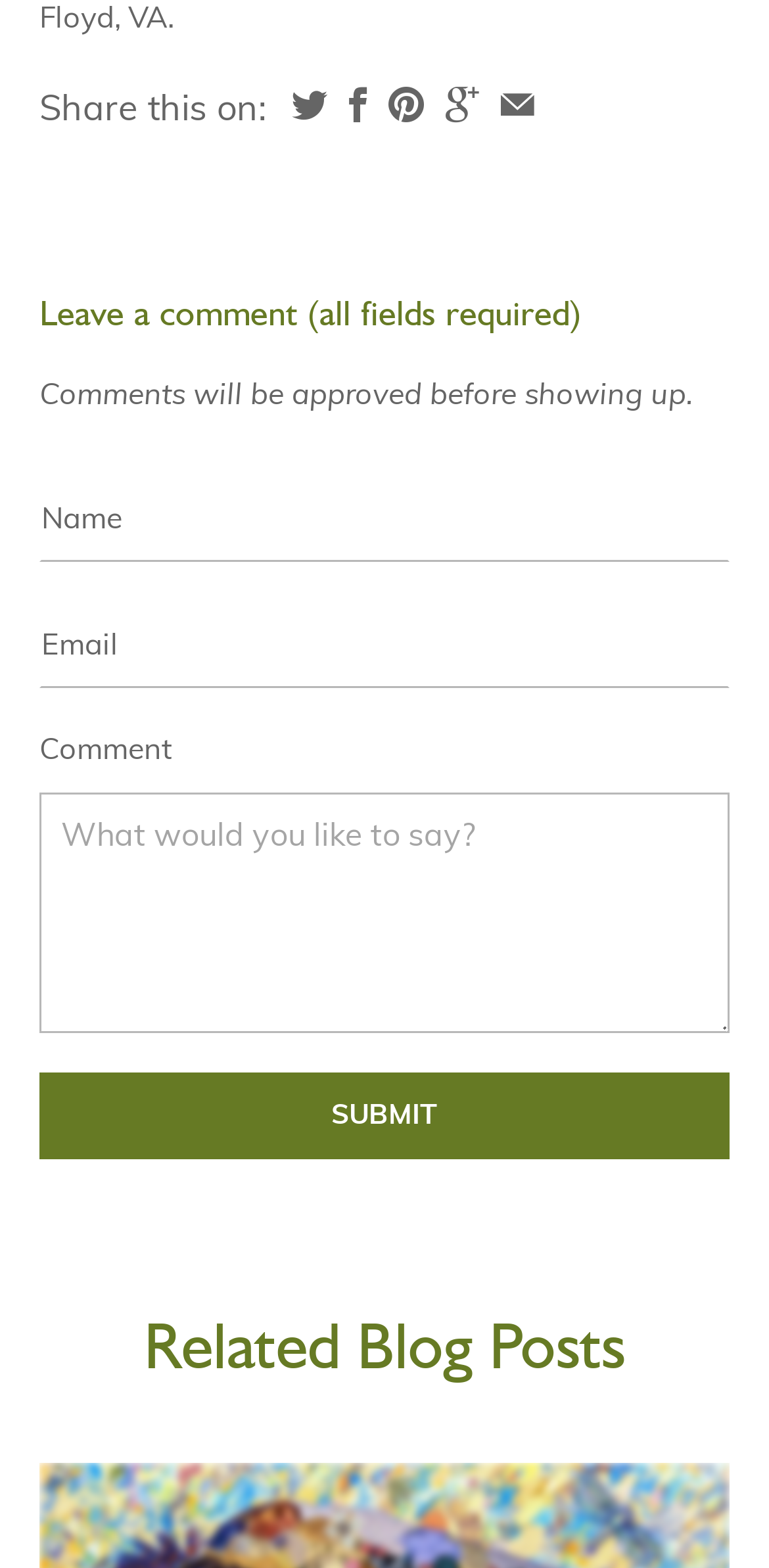Identify the bounding box coordinates of the part that should be clicked to carry out this instruction: "Share this on social media".

[0.051, 0.054, 0.346, 0.083]